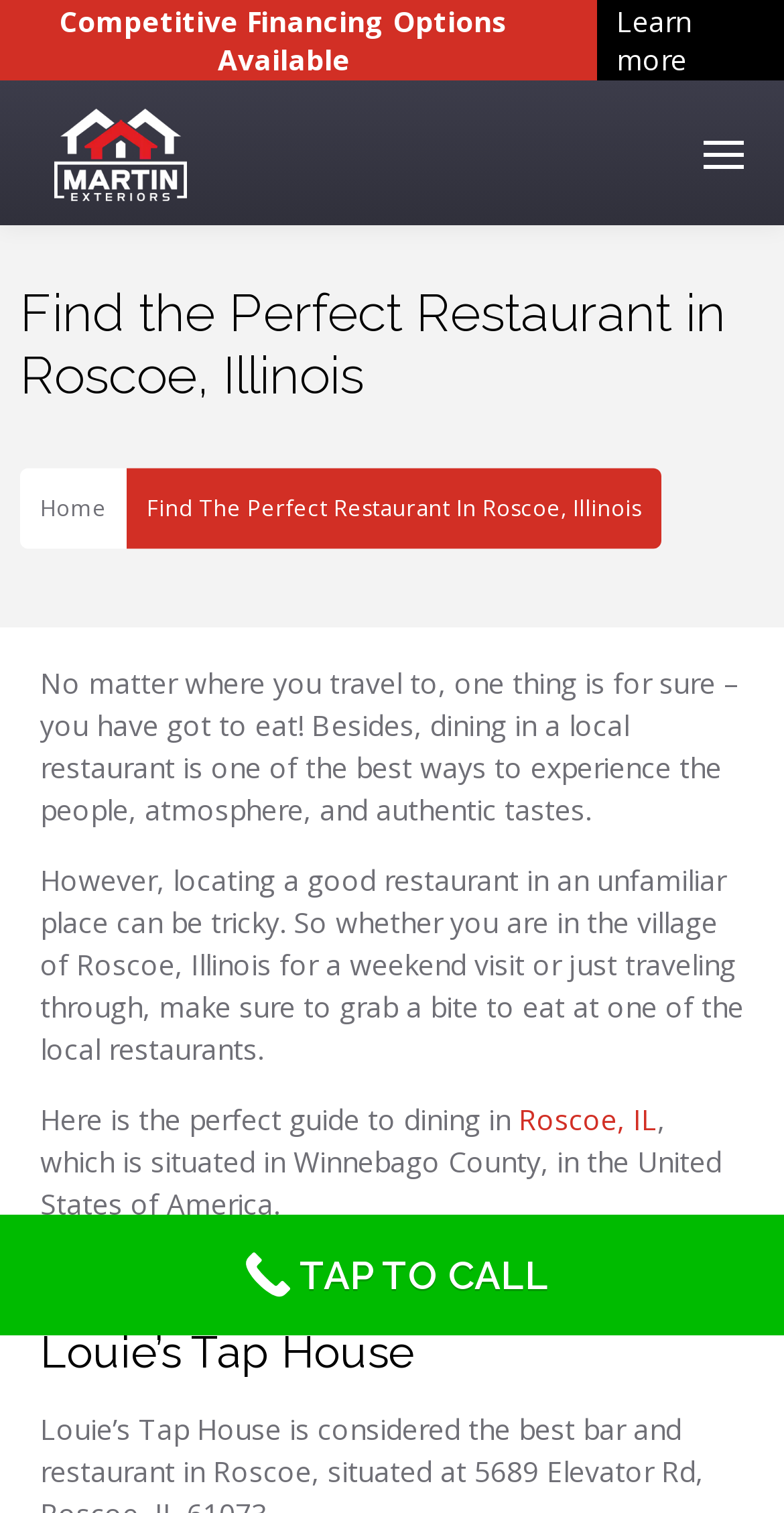For the following element description, predict the bounding box coordinates in the format (top-left x, top-left y, bottom-right x, bottom-right y). All values should be floating point numbers between 0 and 1. Description: TAP TO CALL

[0.0, 0.803, 1.0, 0.883]